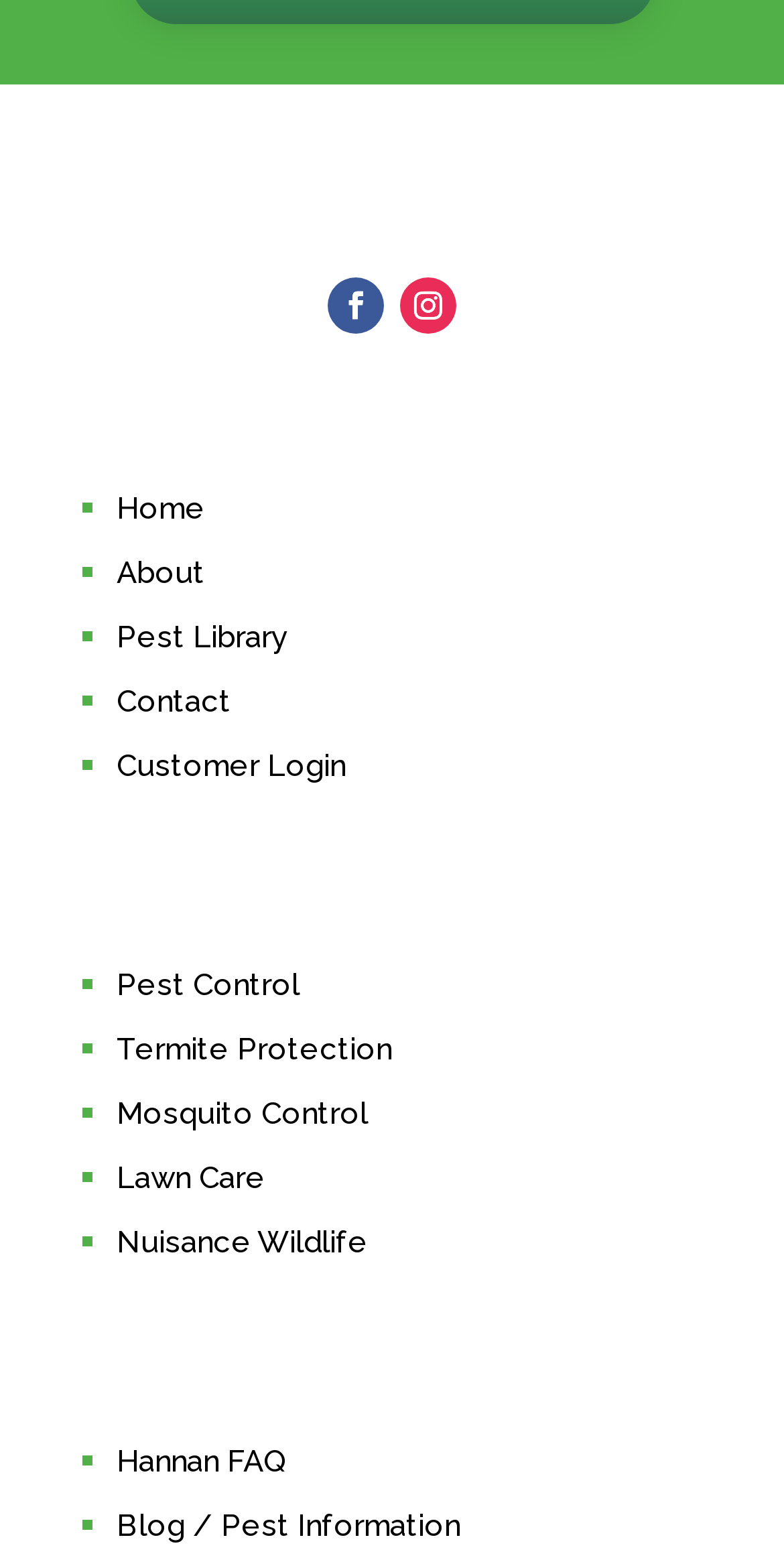Please reply to the following question using a single word or phrase: 
How many main sections are there?

3